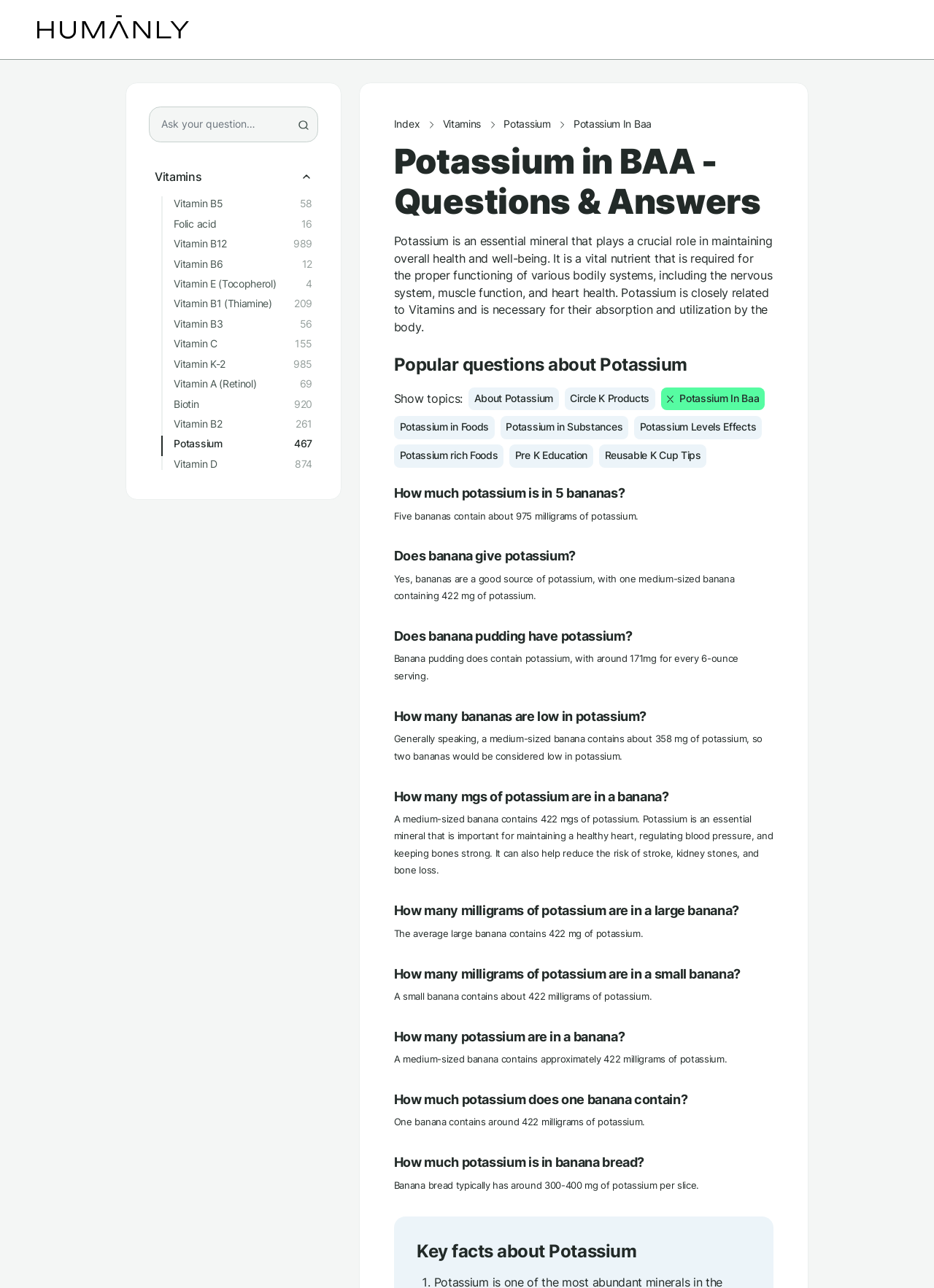For the element described, predict the bounding box coordinates as (top-left x, top-left y, bottom-right x, bottom-right y). All values should be between 0 and 1. Element description: Vitamins

[0.166, 0.133, 0.334, 0.143]